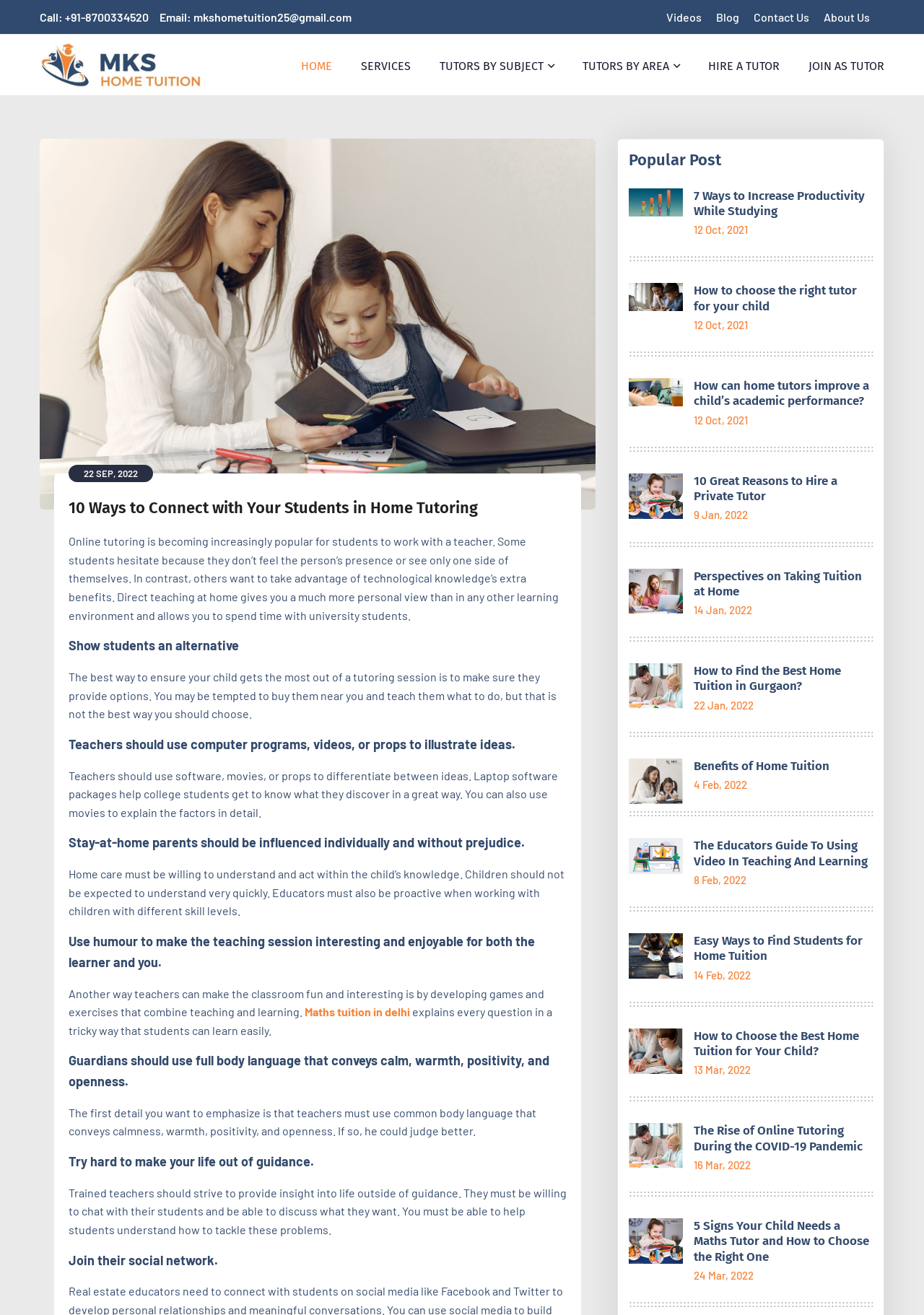Find the bounding box coordinates of the element's region that should be clicked in order to follow the given instruction: "Visit the 'Columbia Private Institute' page". The coordinates should consist of four float numbers between 0 and 1, i.e., [left, top, right, bottom].

None